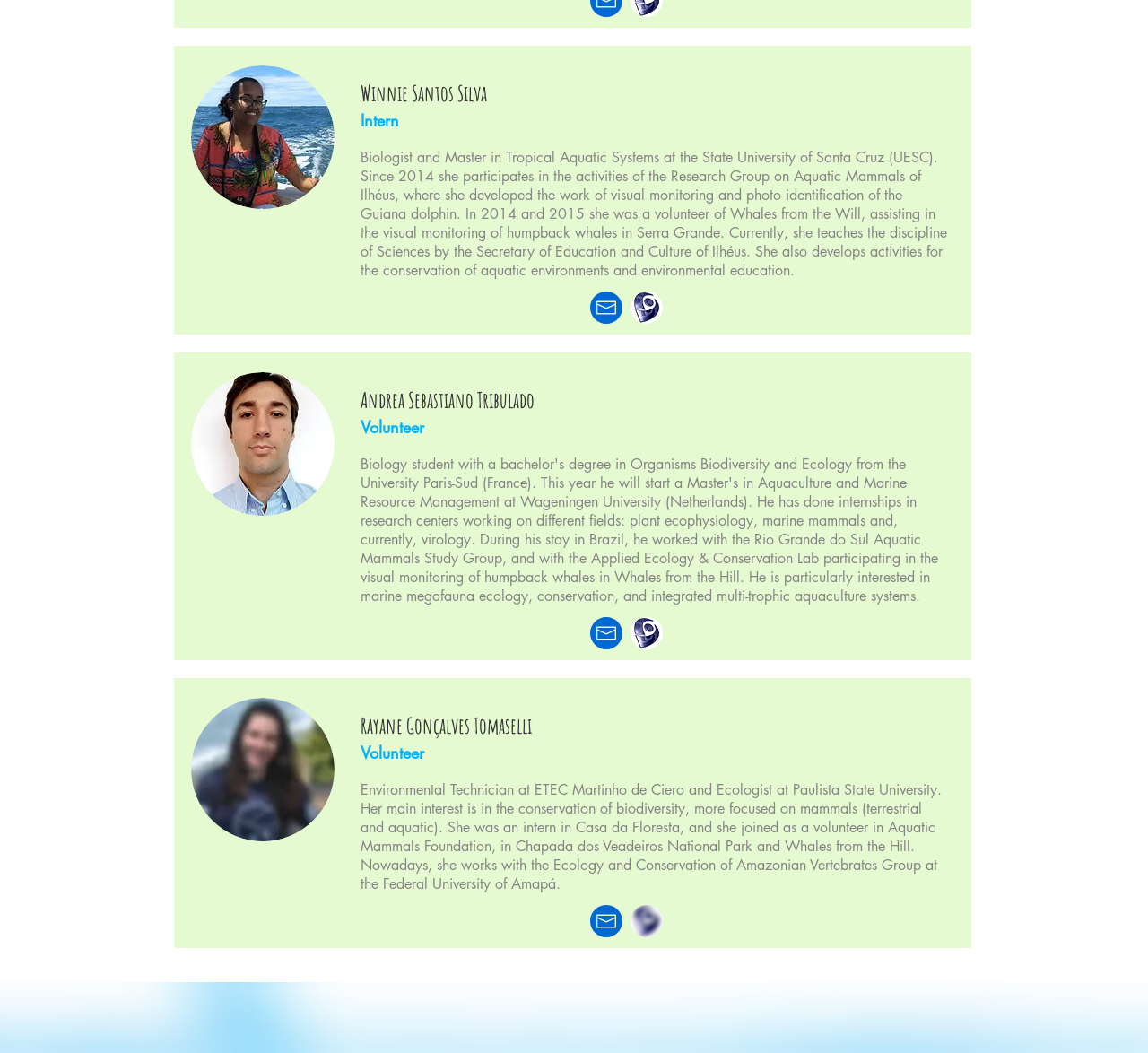How many people are featured on this page?
Use the information from the image to give a detailed answer to the question.

I counted the number of headings with names, which are 'Winnie Santos Silva', 'Andrea Sebastiano Tribulado', and 'Rayane Gonçalves Tomaselli'. Each of these headings is accompanied by a description and other information, indicating that they are individual people being featured on this page.